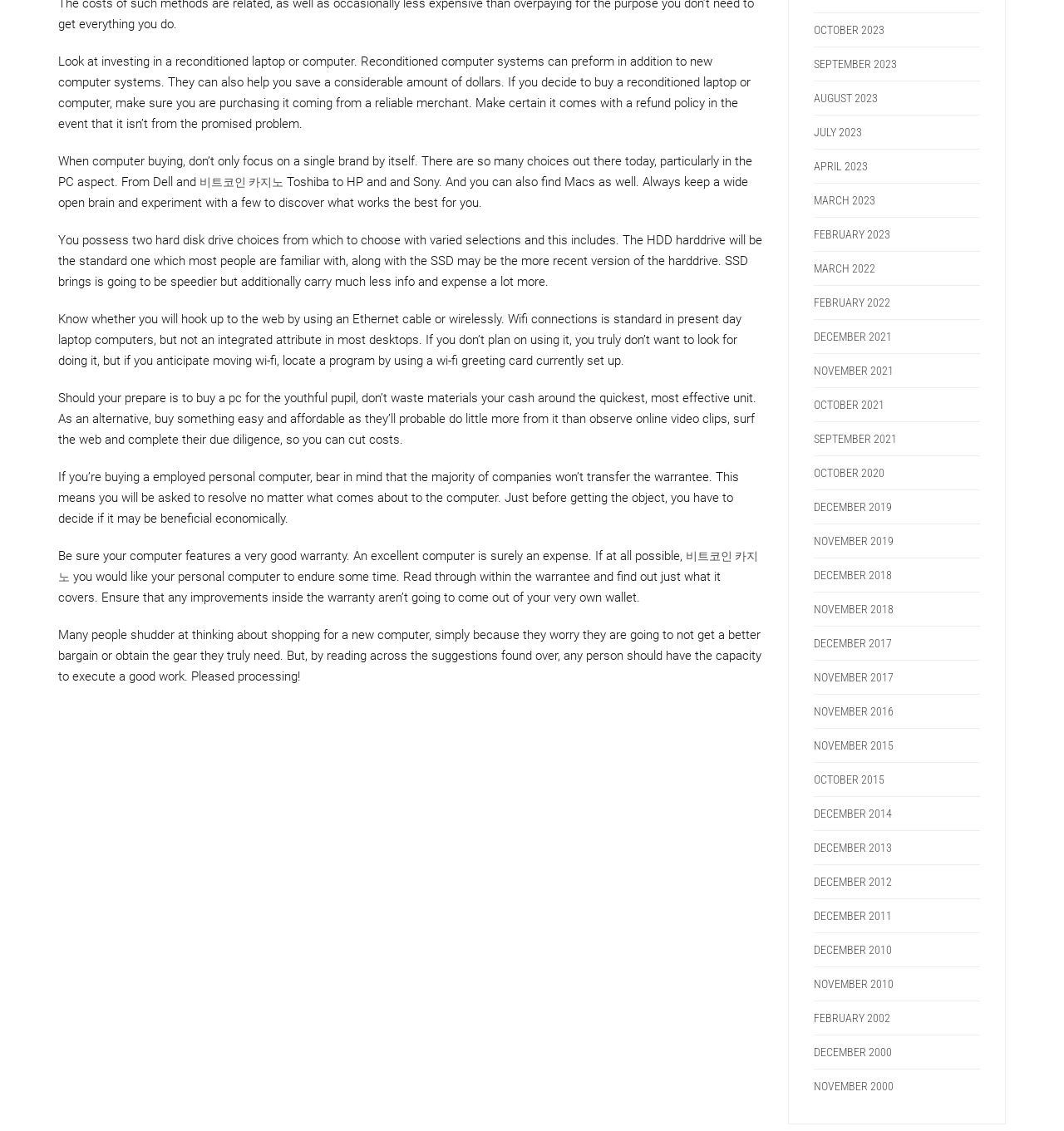Please specify the bounding box coordinates of the region to click in order to perform the following instruction: "View the Google Cloud logo".

None